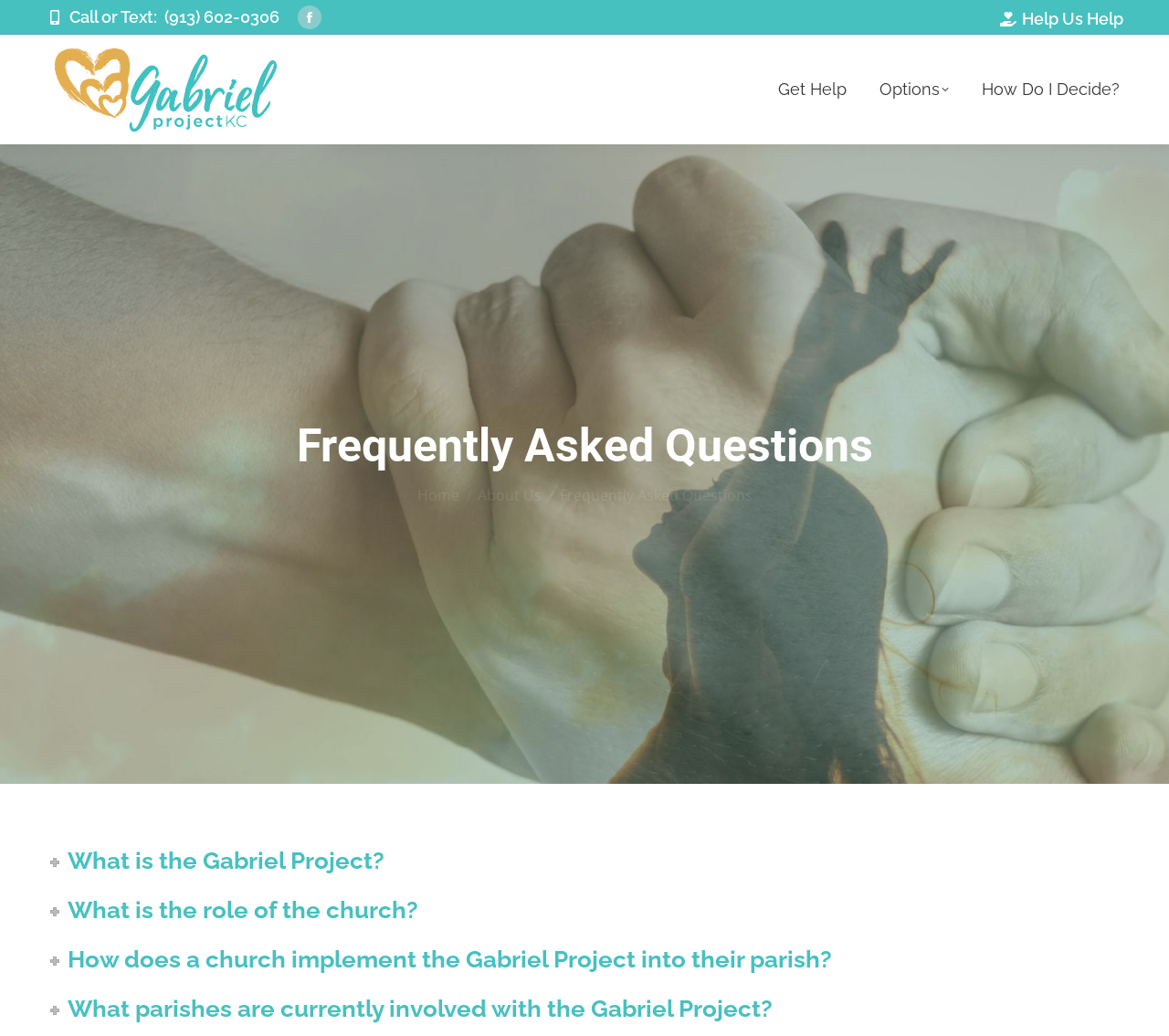Show the bounding box coordinates of the element that should be clicked to complete the task: "Visit the Facebook page".

[0.255, 0.005, 0.275, 0.028]